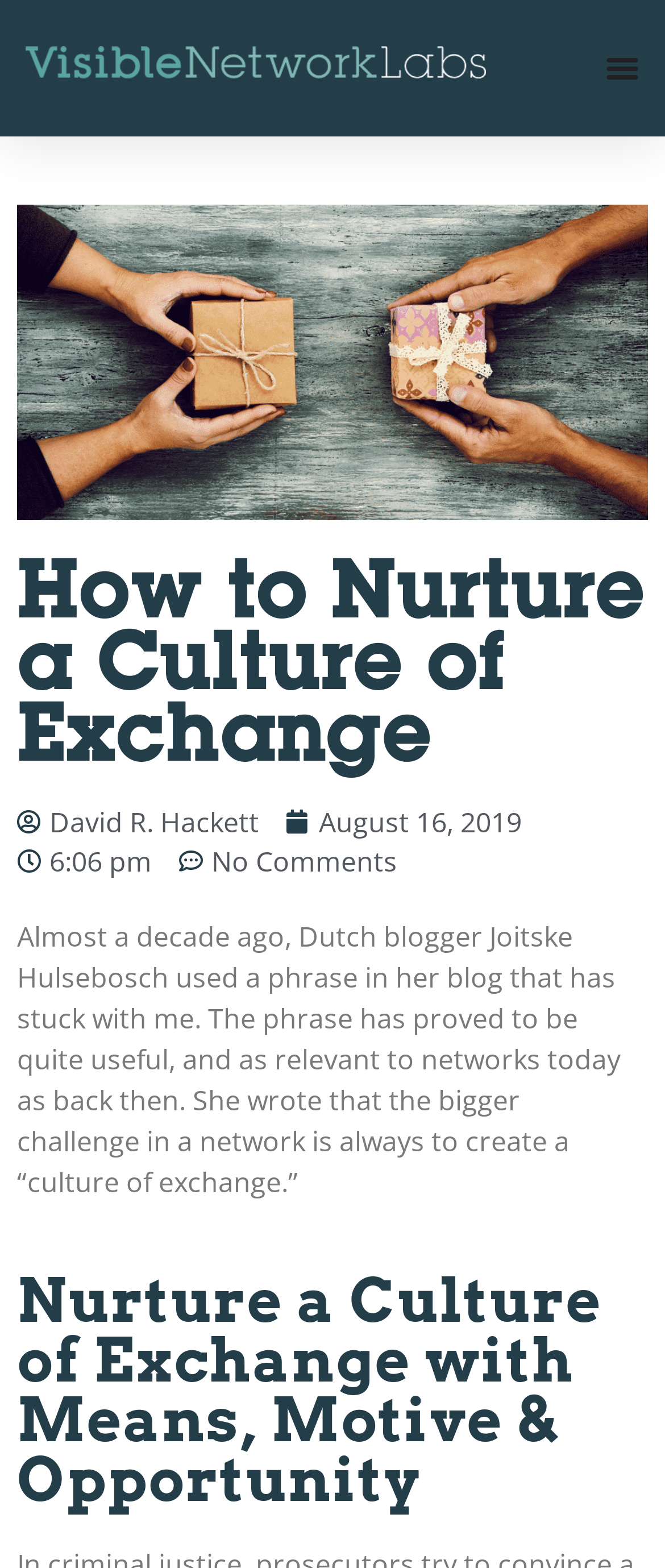What is the phrase mentioned in the article that has stuck with the author?
Please utilize the information in the image to give a detailed response to the question.

The article mentions that the author, Dave Hackett, was stuck with the phrase 'culture of exchange' used by Dutch blogger Joitske Hulsebosch in her blog.